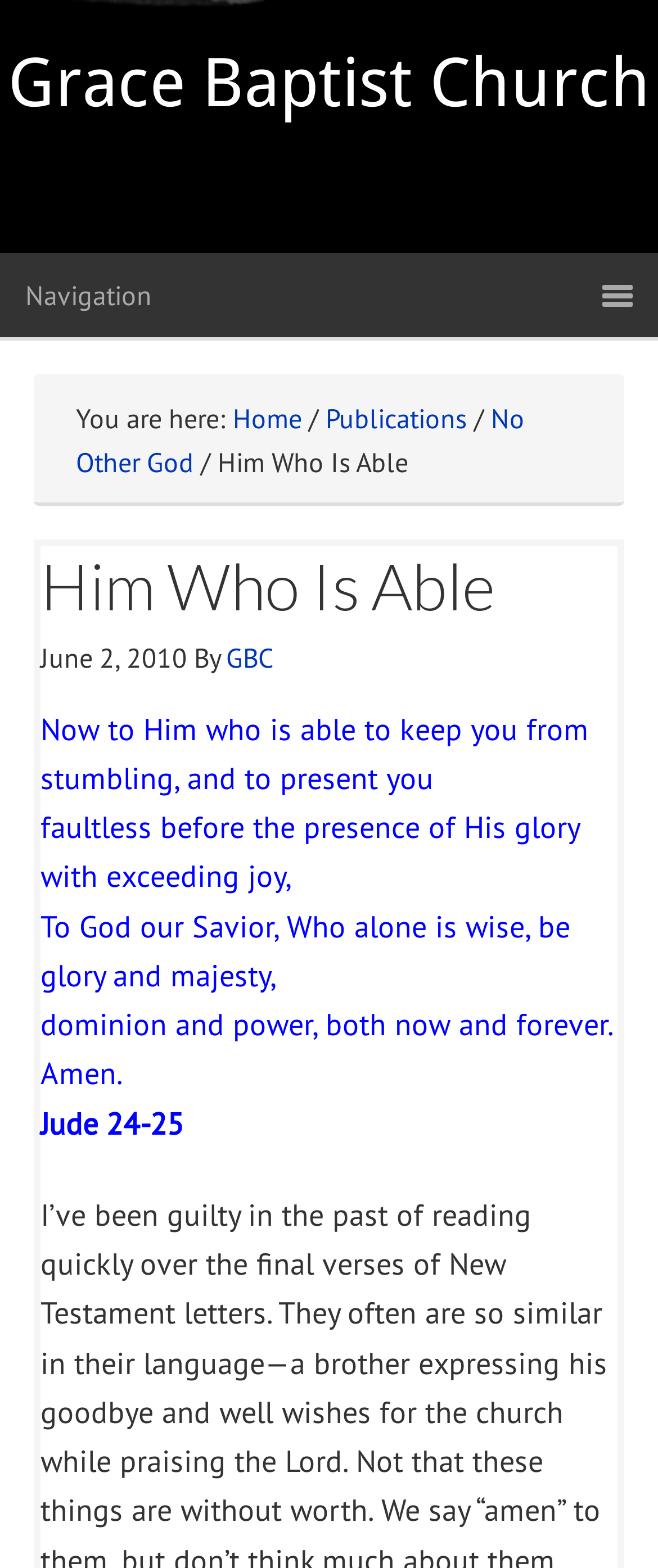Identify the bounding box of the UI element described as follows: "Publications". Provide the coordinates as four float numbers in the range of 0 to 1 [left, top, right, bottom].

[0.495, 0.255, 0.71, 0.276]